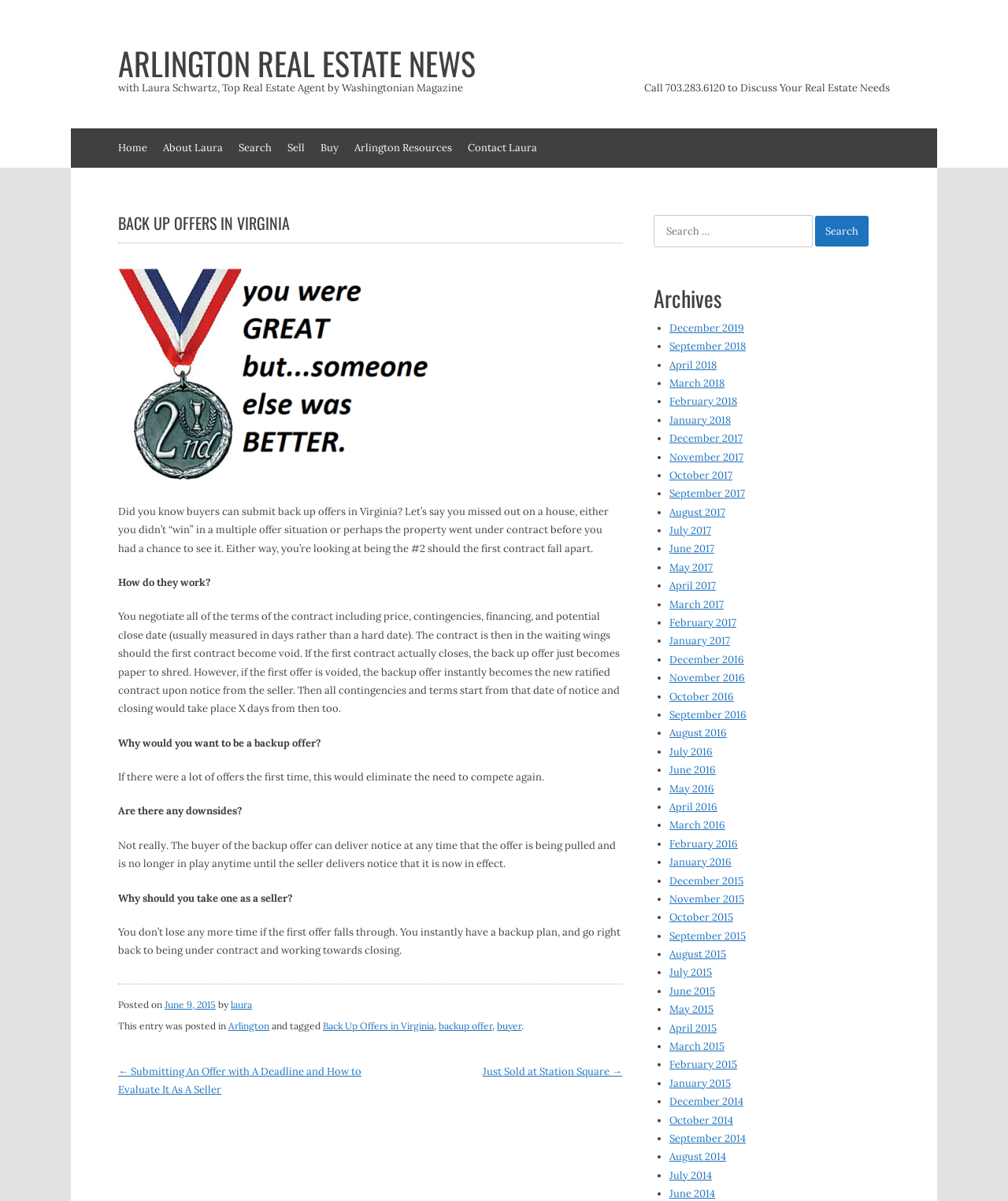Construct a comprehensive caption that outlines the webpage's structure and content.

The webpage is about "Back Up Offers in Virginia" and is part of the "Arlington Real Estate News" website. At the top, there is a navigation menu with links to "Home", "About Laura", "Search", "Sell", "Buy", "Arlington Resources", and "Contact Laura". Below the navigation menu, there is a main section that contains an article about back up offers in Virginia. The article has a heading "BACK UP OFFERS IN VIRGINIA" and an image related to the topic. The article explains what back up offers are, how they work, and their benefits for both buyers and sellers. It also discusses the downsides of back up offers and why sellers should consider taking them.

To the right of the article, there is a search box with a "Search" button. Below the search box, there is an "Archives" section that lists links to previous articles, organized by month and year.

At the bottom of the page, there is a footer section that contains information about the article, including the date it was posted, the author, and tags related to the topic. There are also links to previous and next articles, titled "Submitting An Offer with A Deadline and How to Evaluate It As A Seller" and "Just Sold at Station Square", respectively.